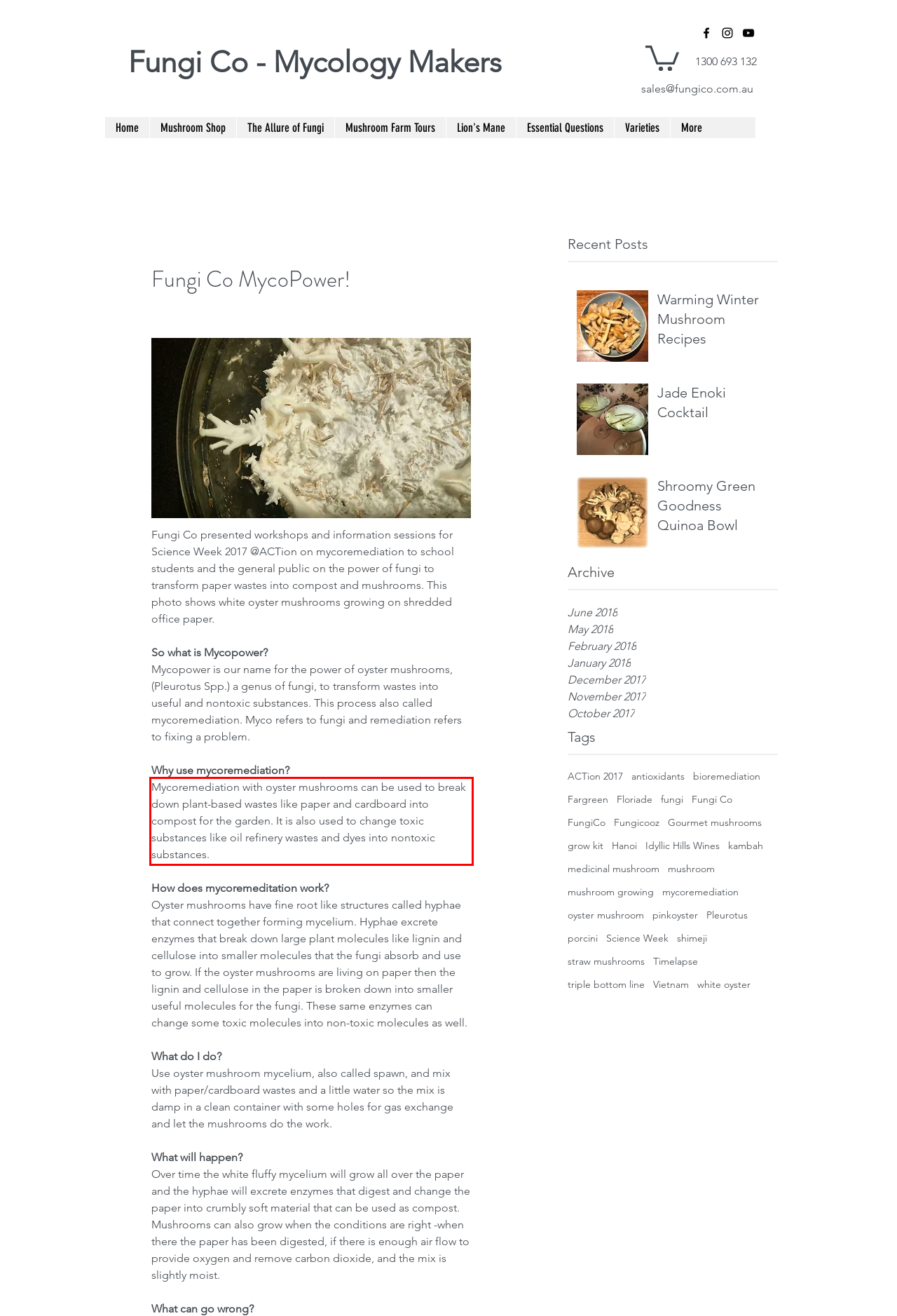By examining the provided screenshot of a webpage, recognize the text within the red bounding box and generate its text content.

Mycoremediation with oyster mushrooms can be used to break down plant-based wastes like paper and cardboard into compost for the garden. It is also used to change toxic substances like oil refinery wastes and dyes into nontoxic substances.